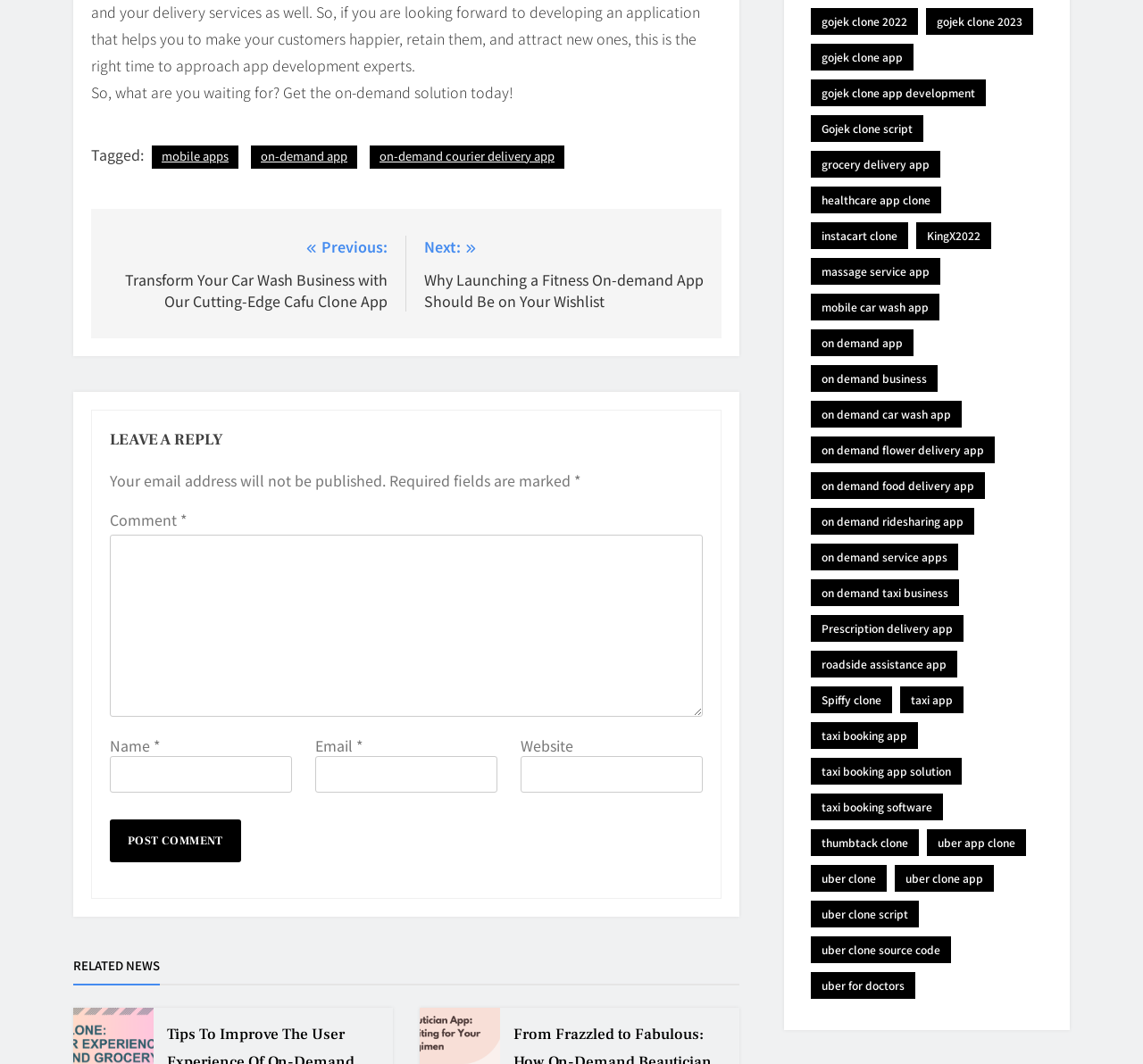Please determine the bounding box coordinates of the section I need to click to accomplish this instruction: "Click on the 'Post Comment' button".

[0.096, 0.77, 0.211, 0.811]